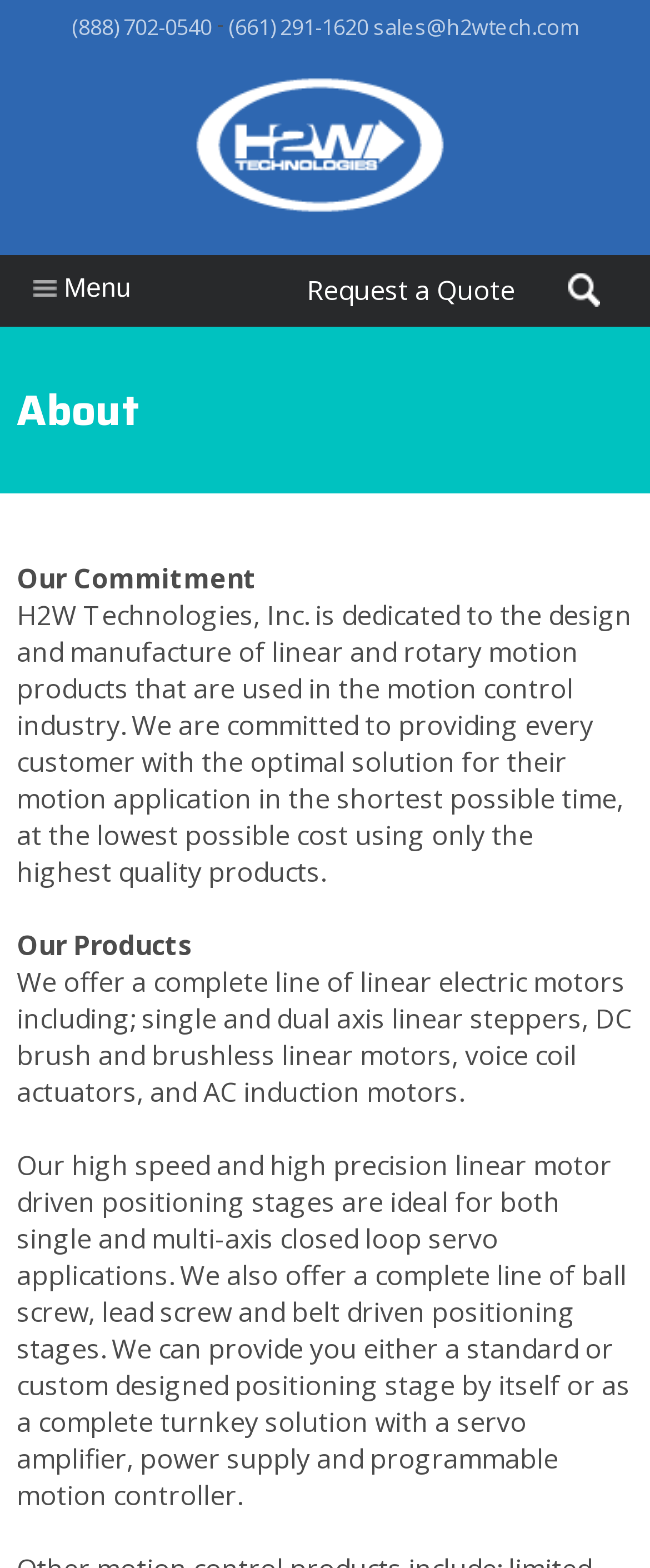What is the phone number on the top left?
Look at the image and provide a detailed response to the question.

I found the phone number by looking at the top left section of the webpage, where I saw a link with the text '(888) 702-0540'.